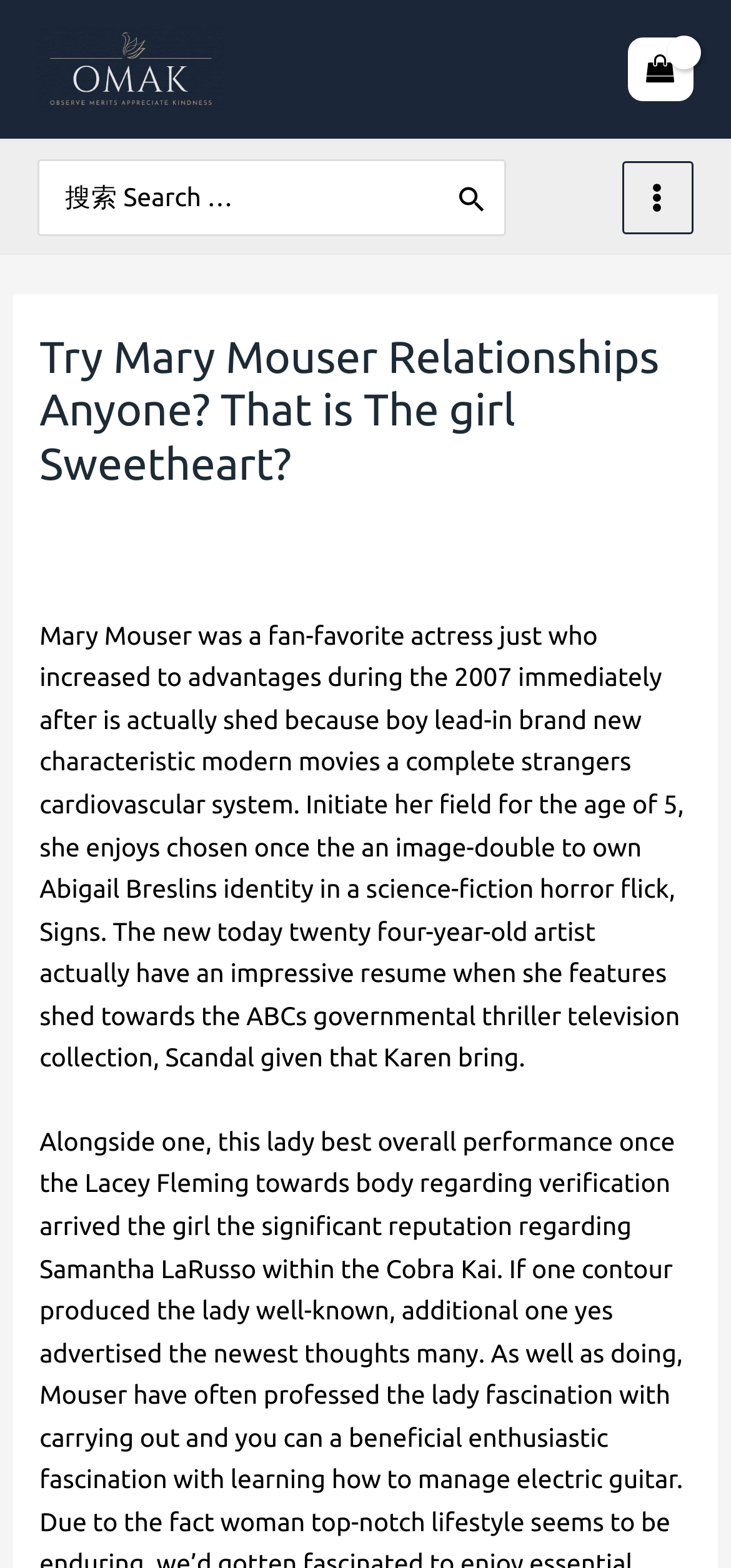What is the current state of the shopping cart?
Using the image, provide a detailed and thorough answer to the question.

The webpage displays a link 'View Shopping Cart, empty', indicating that the shopping cart is currently empty.